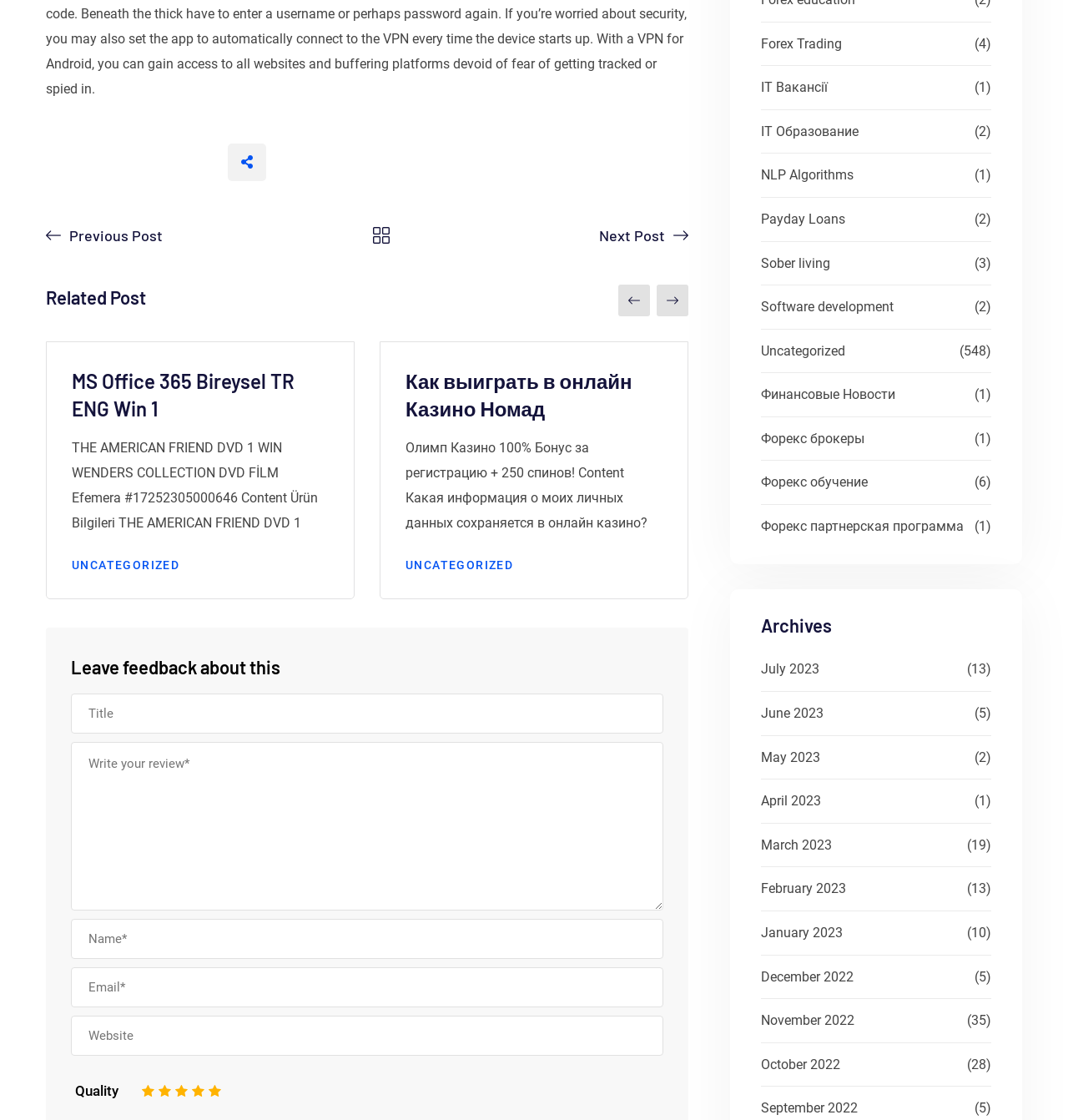Using the information in the image, give a detailed answer to the following question: How many rating options are available?

I found the rating options by looking at the static text elements with the text '4', '3', '2' which are located near the 'Quality' static text element.